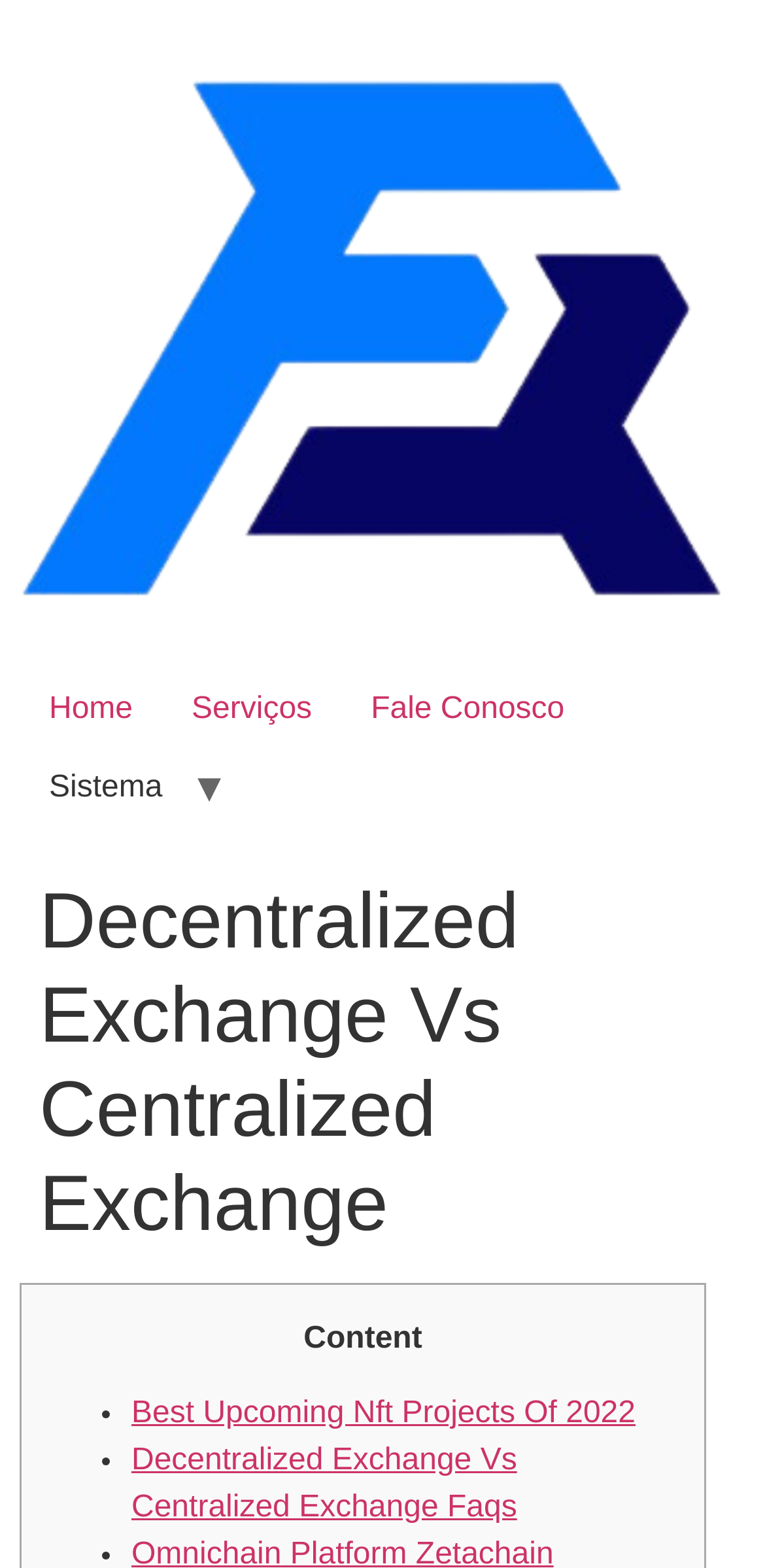Give a short answer using one word or phrase for the question:
What is the logo of the website?

FortReg